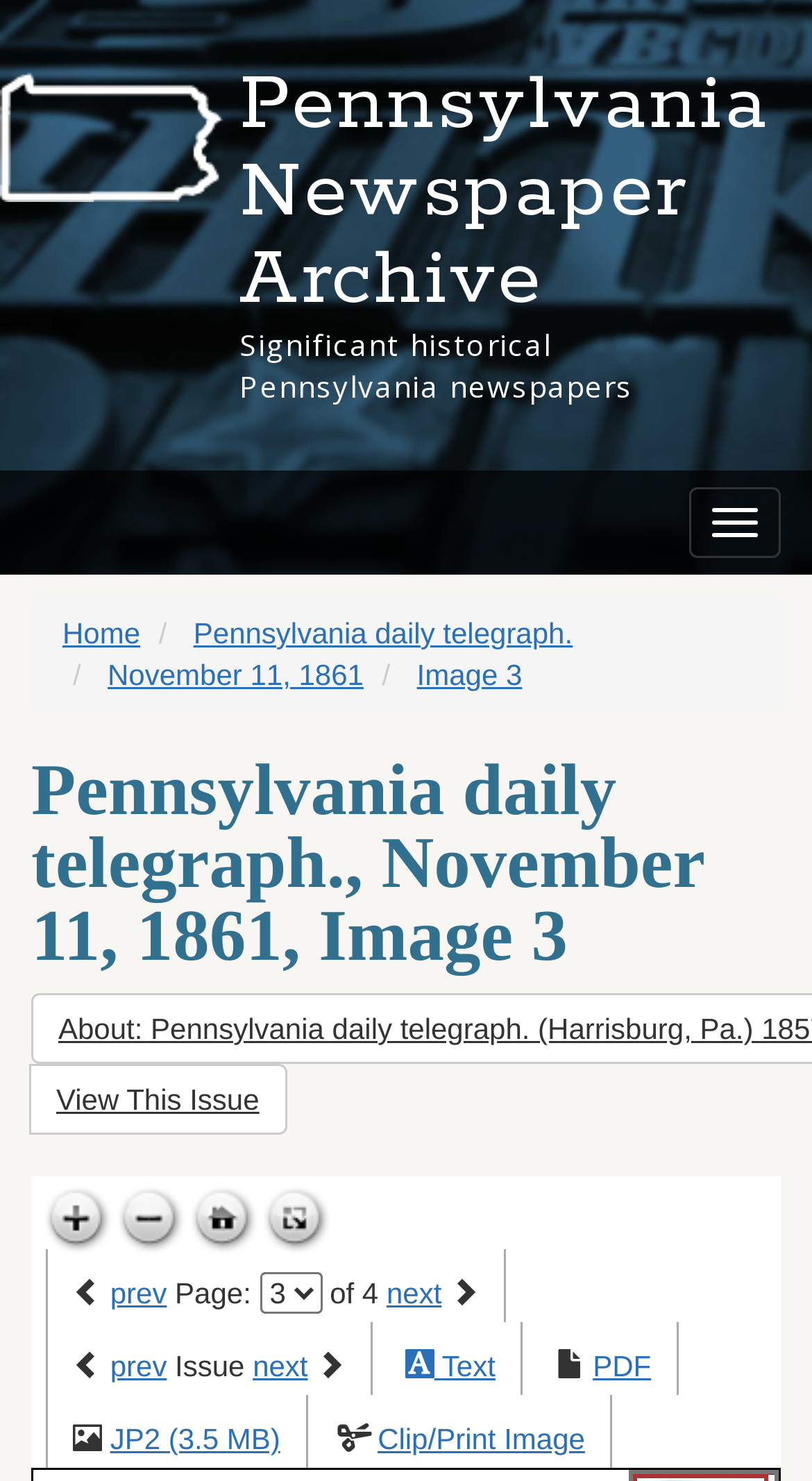Identify the bounding box coordinates for the UI element described as: "November 11, 1861".

[0.132, 0.444, 0.448, 0.467]